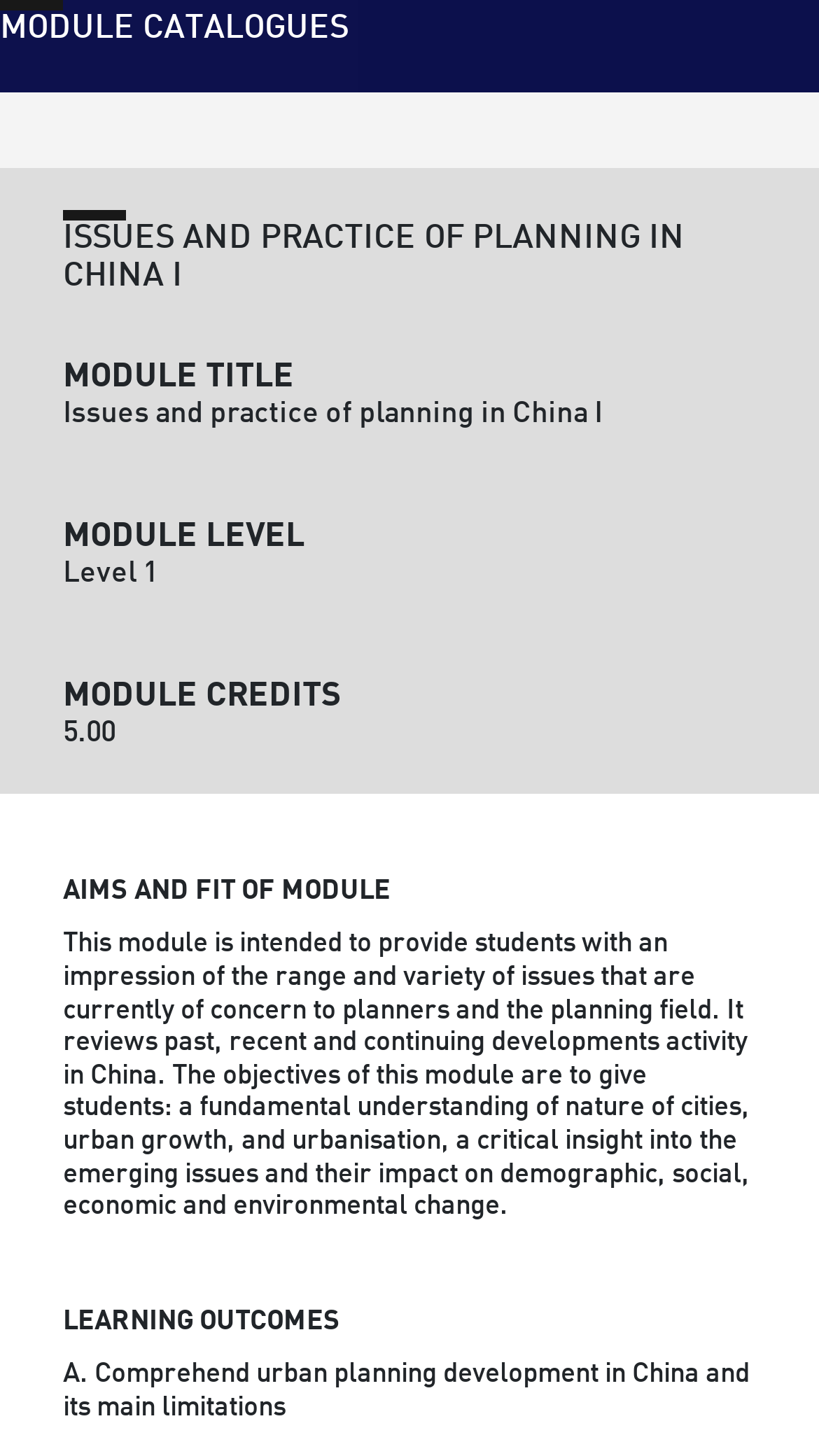Provide a single word or phrase answer to the question: 
What is the objective of the module?

To give students understanding of urban planning